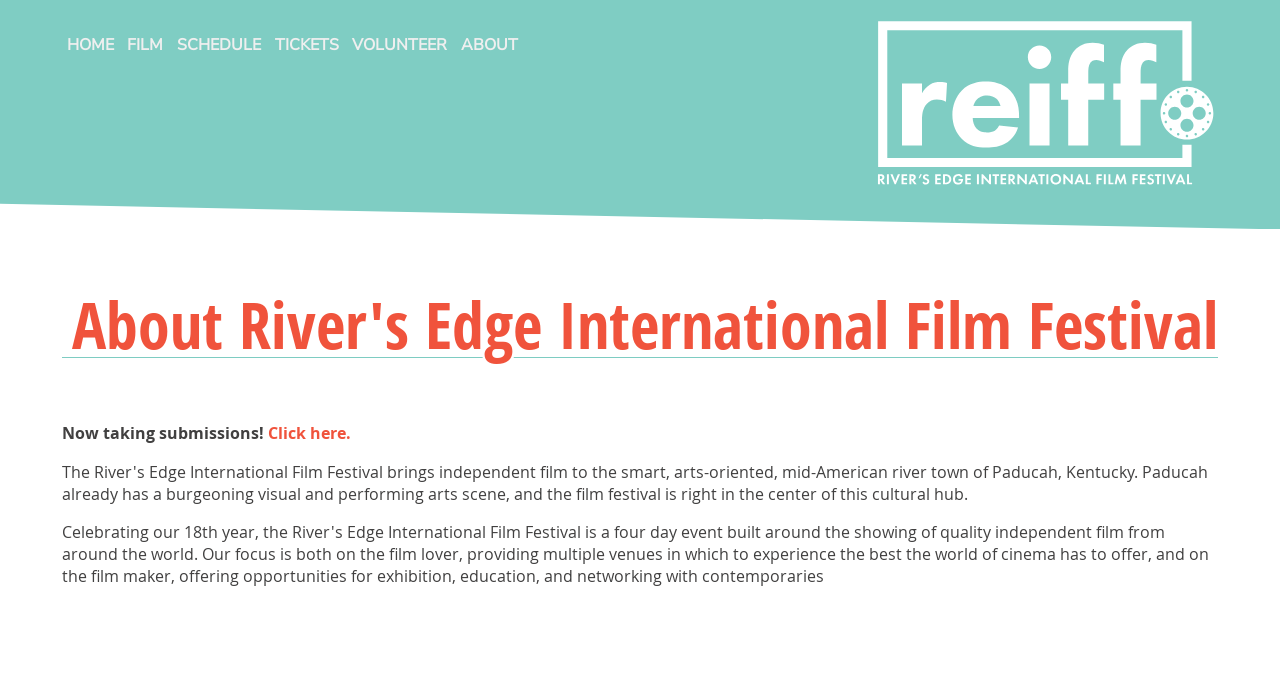Extract the primary heading text from the webpage.

About River's Edge International Film Festival